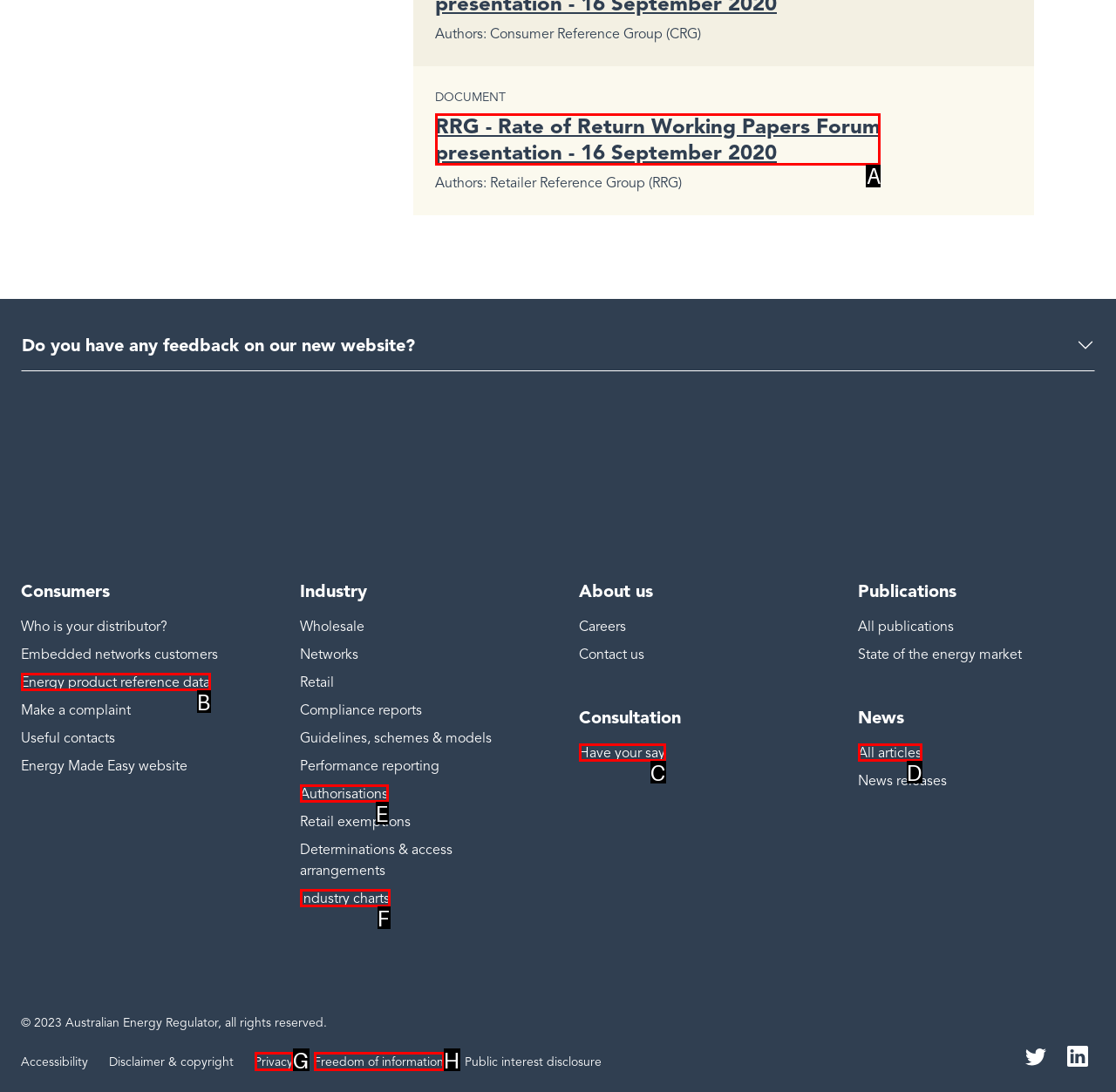Based on the choices marked in the screenshot, which letter represents the correct UI element to perform the task: Click on the 'RRG - Rate of Return Working Papers Forum presentation - 16 September 2020' link?

A